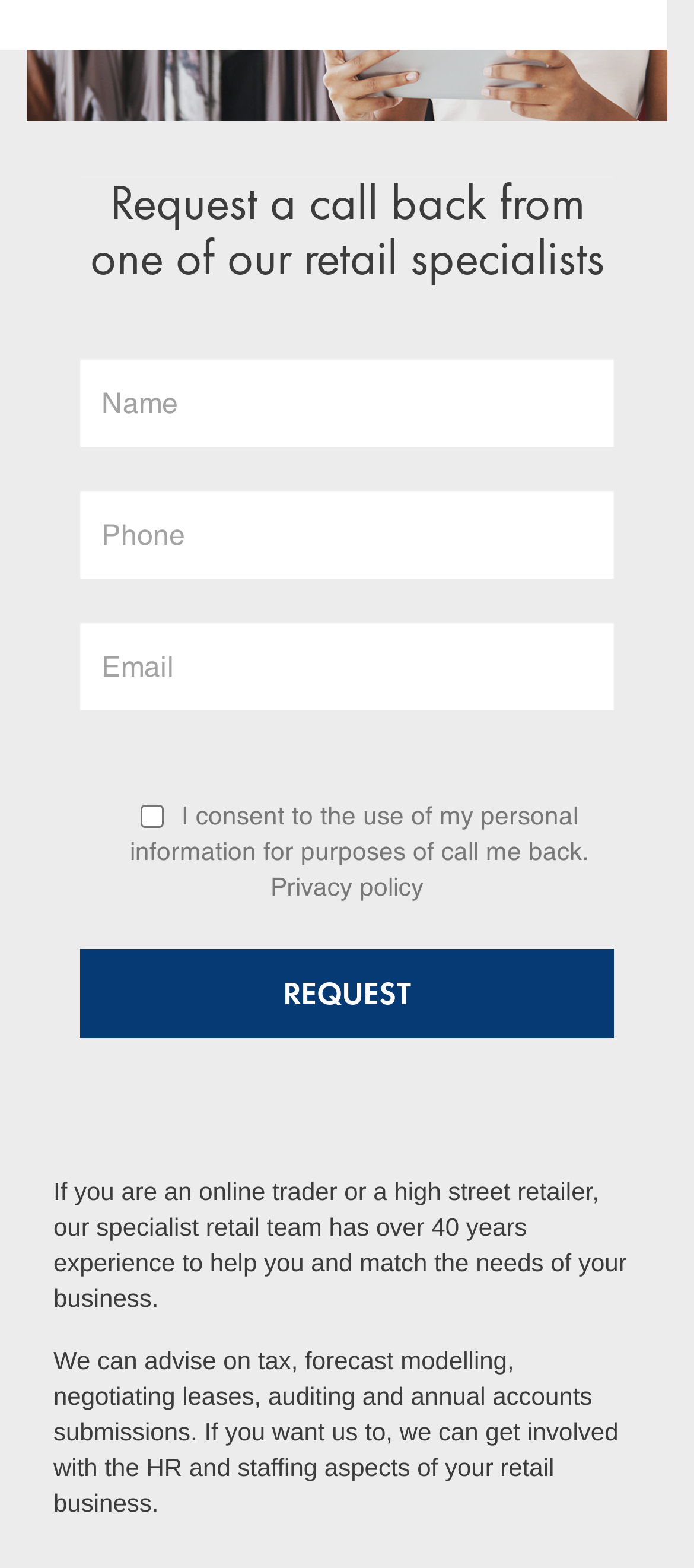Can you find the bounding box coordinates for the UI element given this description: "Privacy policy"? Provide the coordinates as four float numbers between 0 and 1: [left, top, right, bottom].

[0.39, 0.556, 0.61, 0.574]